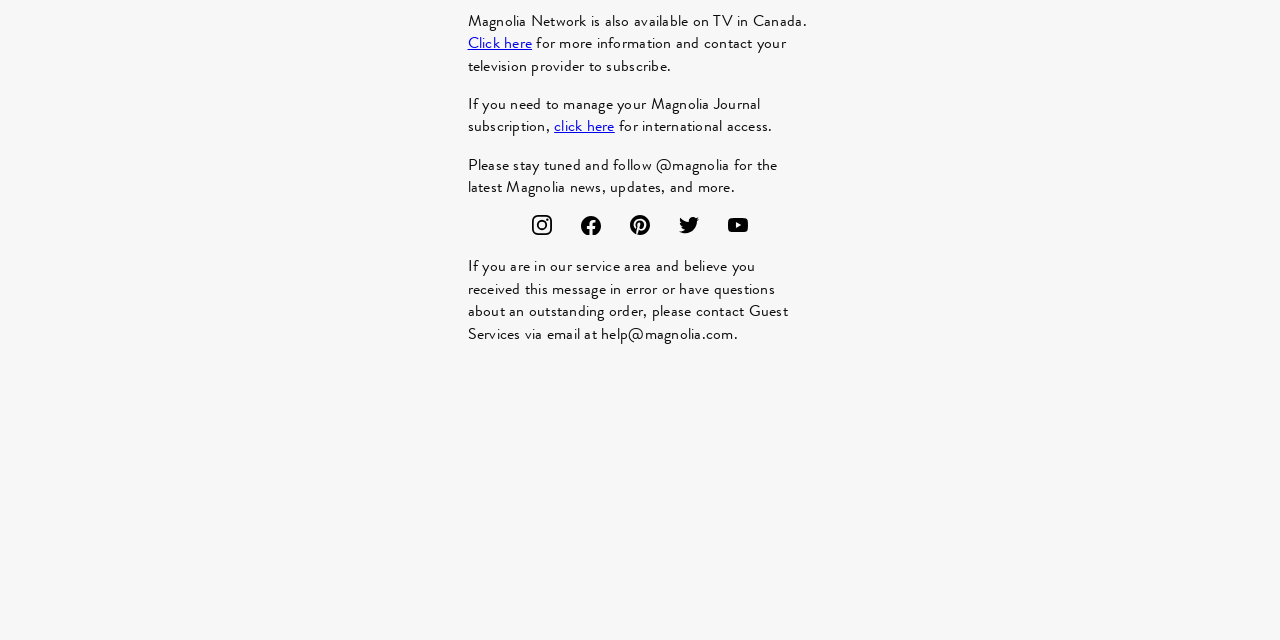Using the description "click here", predict the bounding box of the relevant HTML element.

[0.433, 0.179, 0.48, 0.215]